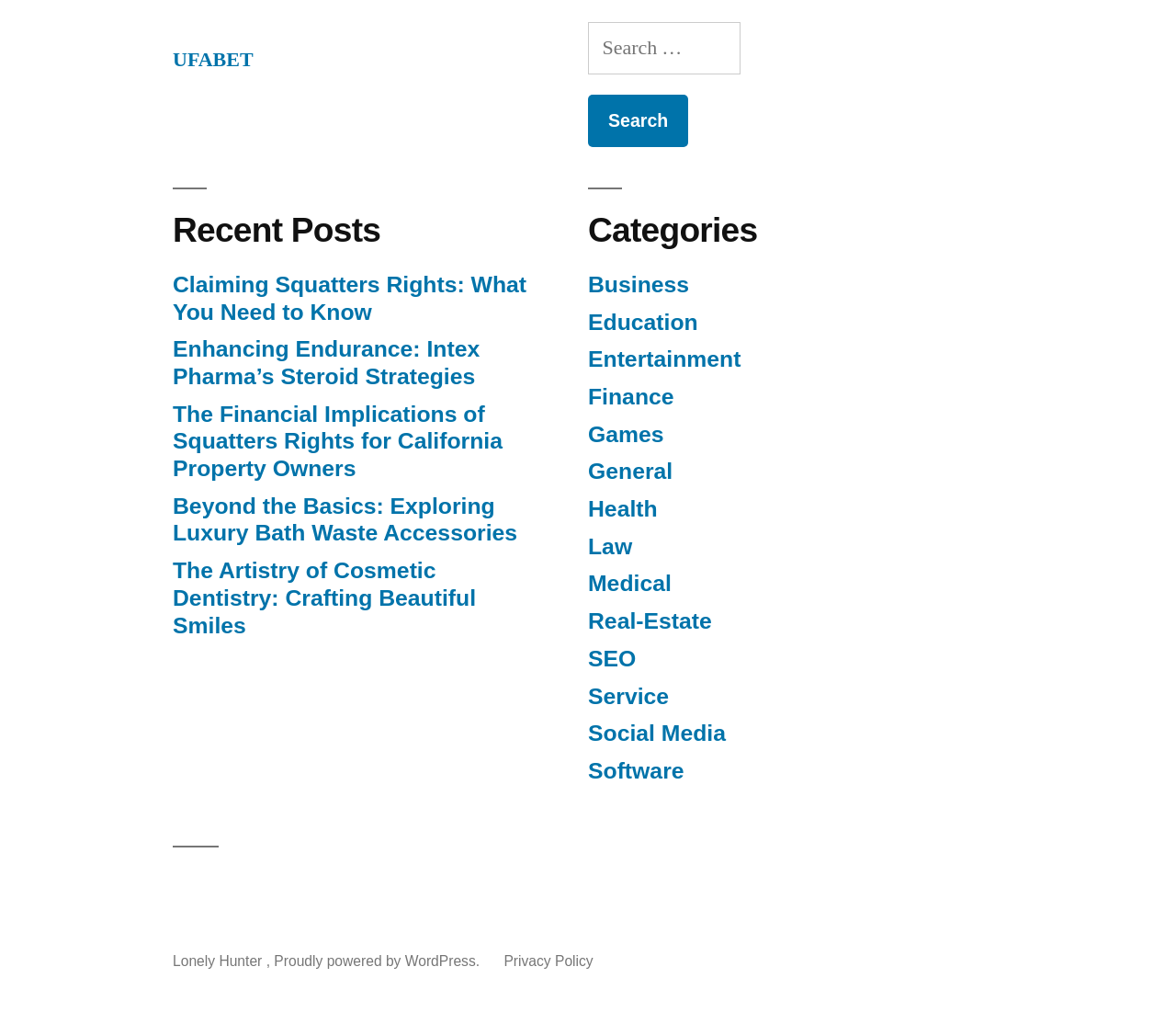Highlight the bounding box coordinates of the element you need to click to perform the following instruction: "Browse the 'Business' category."

[0.5, 0.263, 0.586, 0.287]